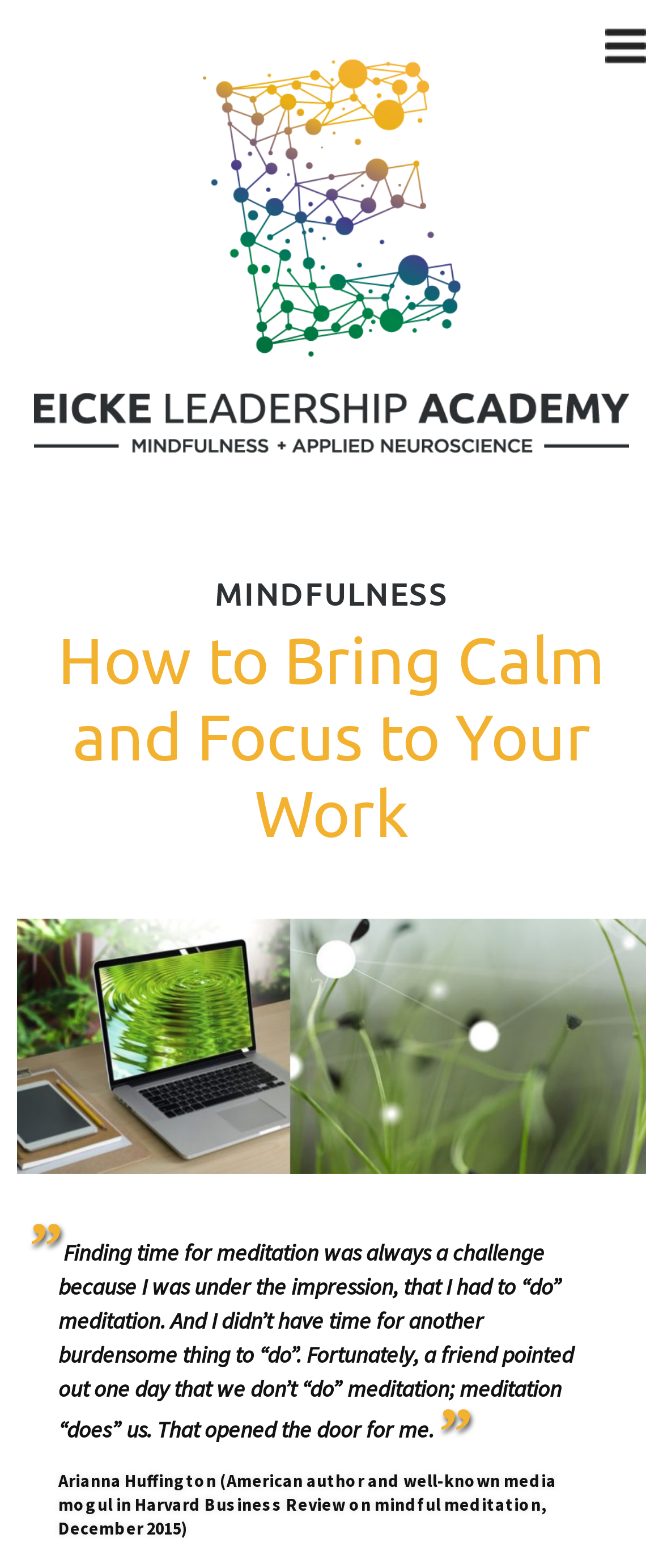Construct a thorough caption encompassing all aspects of the webpage.

The webpage is about mindfulness in the workplace, specifically focusing on how to bring calm and focus to one's work. At the top of the page, there are two links, one on the left and one on the right, which may be navigation links or social media links. Below these links, there is a prominent image that spans almost the entire width of the page.

Above the image, there are two headings. The first heading, "MINDFULNESS", is in a larger font size and is centered at the top of the image. The second heading, "How to Bring Calm and Focus to Your Work", is in a slightly smaller font size and is positioned below the first heading.

Below the image, there is a quote from Arianna Huffington, an American author and media mogul, about the benefits of mindful meditation. The quote is indented and has a subscript notation. The quote itself is a personal anecdote about how she initially thought meditation was another burdensome task, but later realized that meditation "does" us, rather than the other way around.

The overall layout of the page is clean, with a clear hierarchy of headings and text. The image and headings are centered, while the quote and subscript are indented, creating a sense of balance and harmony on the page.